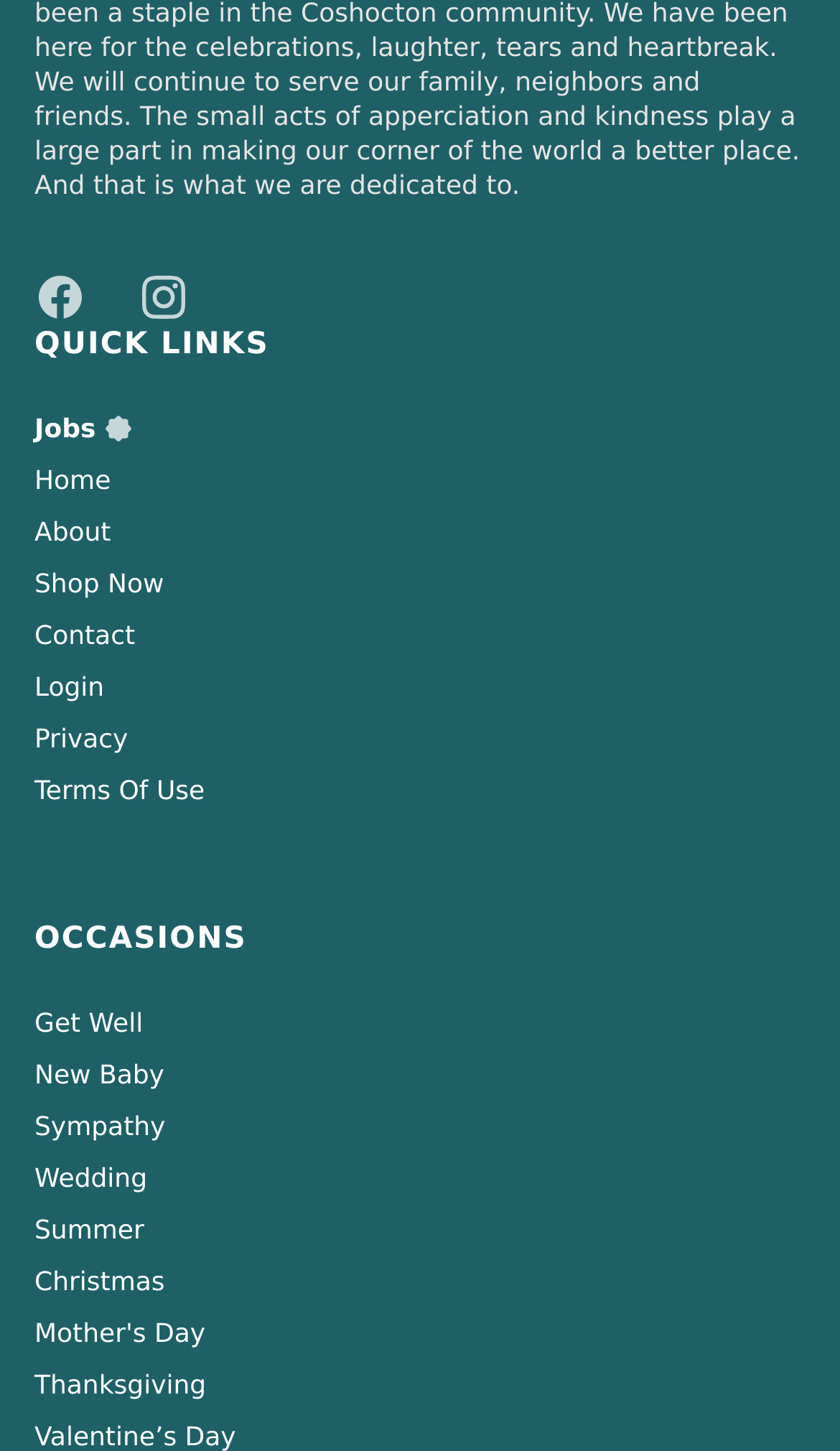Locate the bounding box coordinates of the area where you should click to accomplish the instruction: "Click on Facebook link".

[0.041, 0.188, 0.103, 0.223]